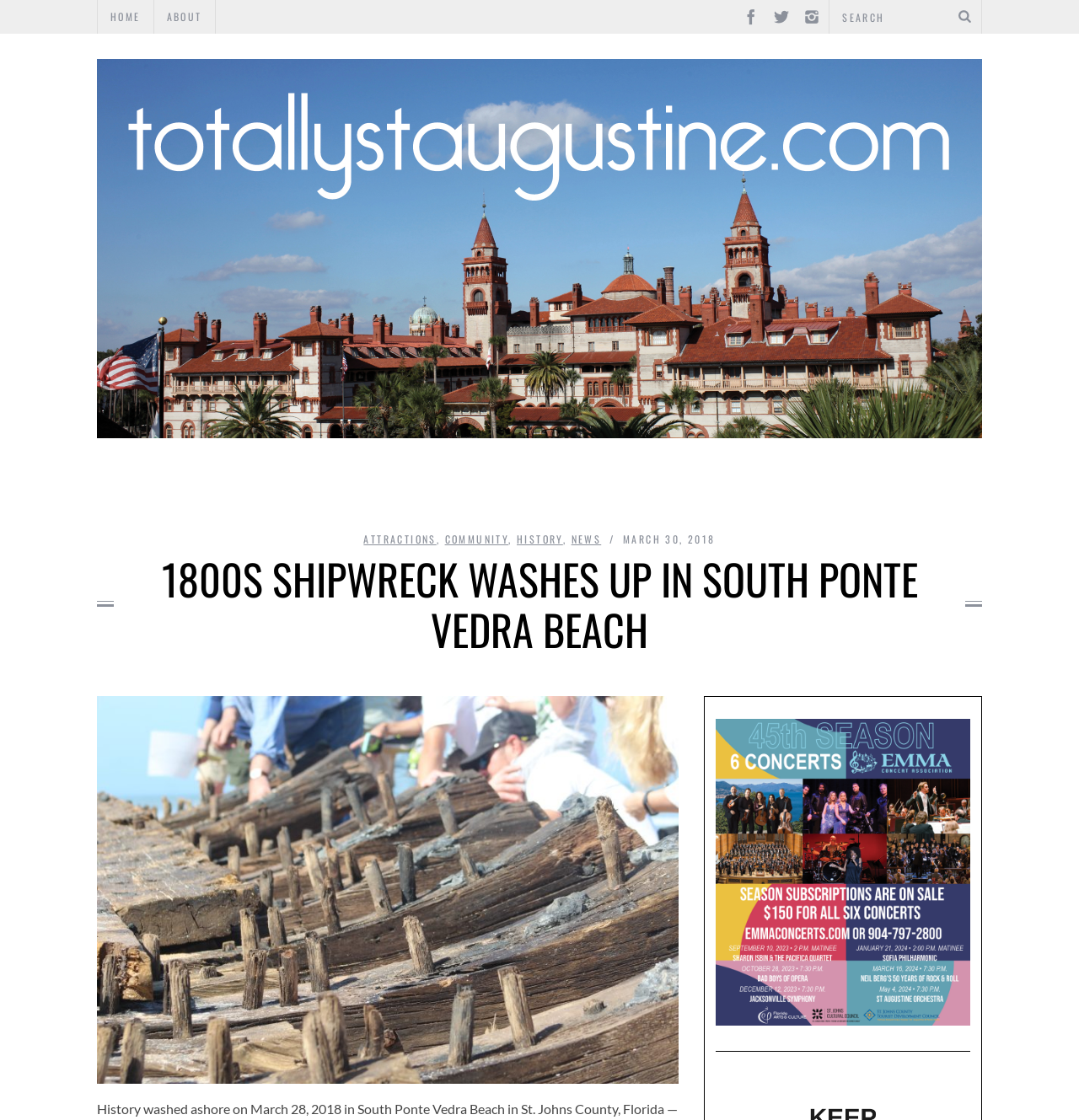Please extract the primary headline from the webpage.

1800S SHIPWRECK WASHES UP IN SOUTH PONTE VEDRA BEACH